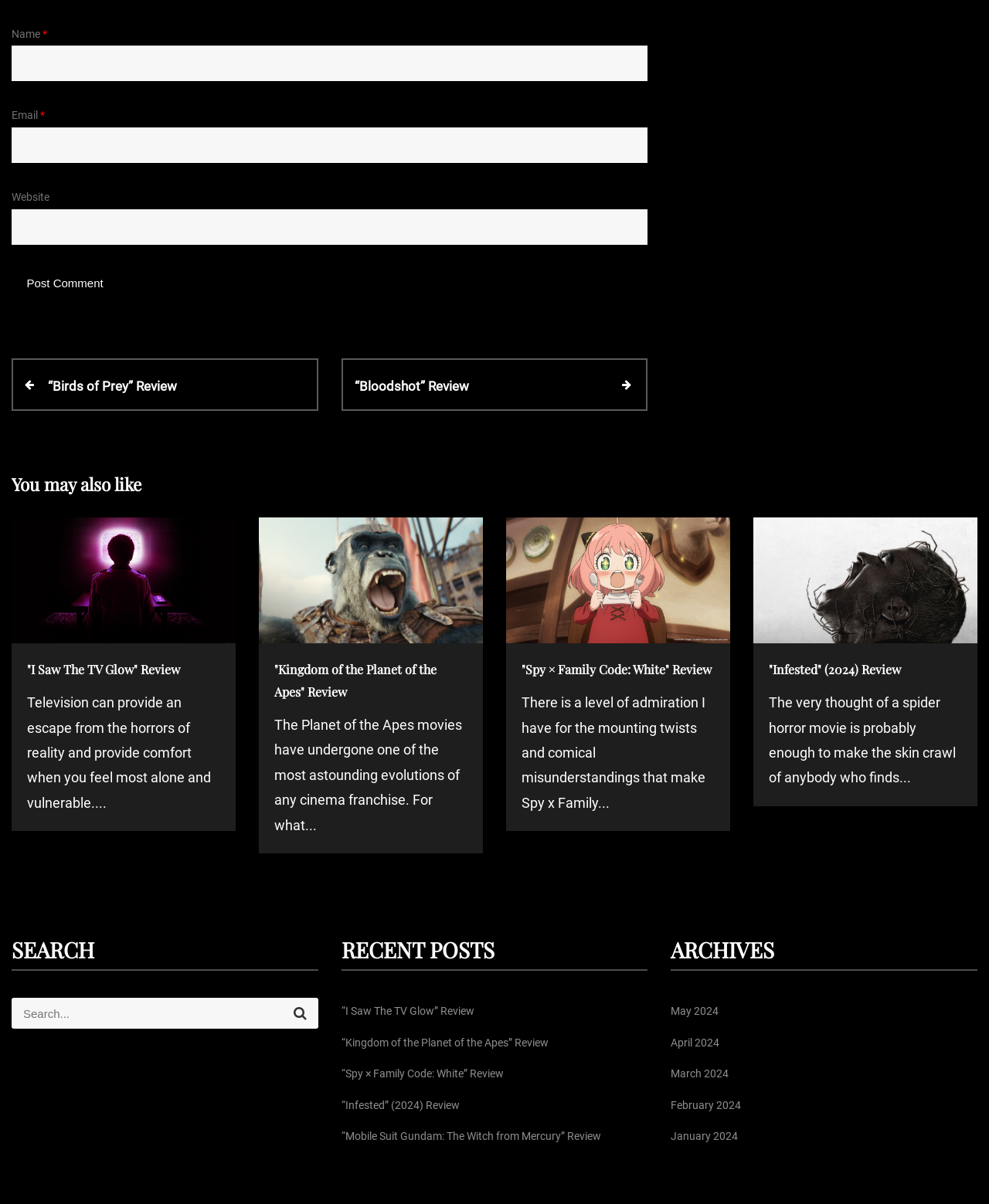How many recent post links are there?
Refer to the image and provide a detailed answer to the question.

There are five recent post links, which are 'I Saw The TV Glow' Review, 'Kingdom of the Planet of the Apes' Review, 'Spy × Family Code: White' Review, 'Infested' (2024) Review, and 'Mobile Suit Gundam: The Witch from Mercury' Review.